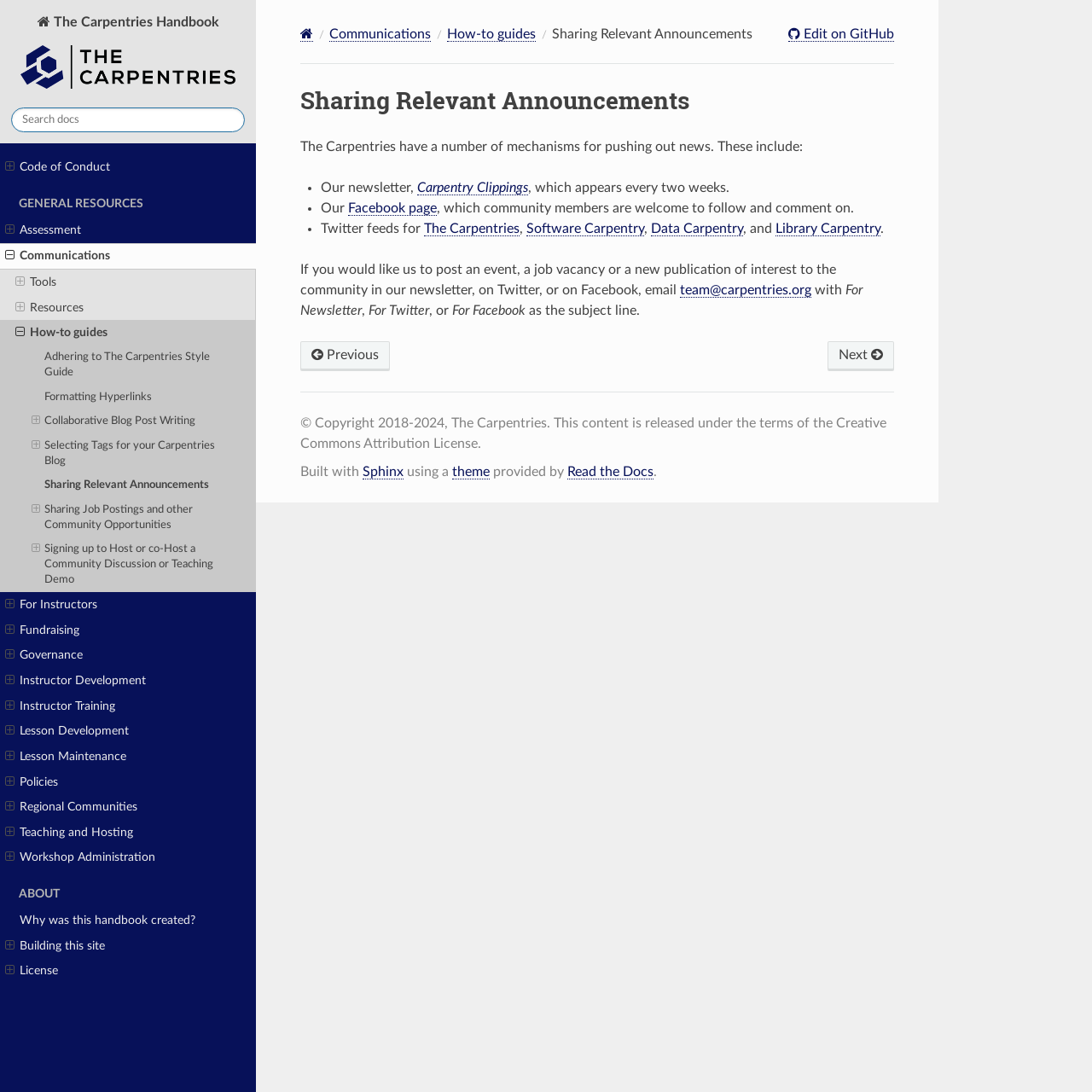Determine the bounding box coordinates of the clickable area required to perform the following instruction: "View Assessment page". The coordinates should be represented as four float numbers between 0 and 1: [left, top, right, bottom].

[0.0, 0.199, 0.234, 0.222]